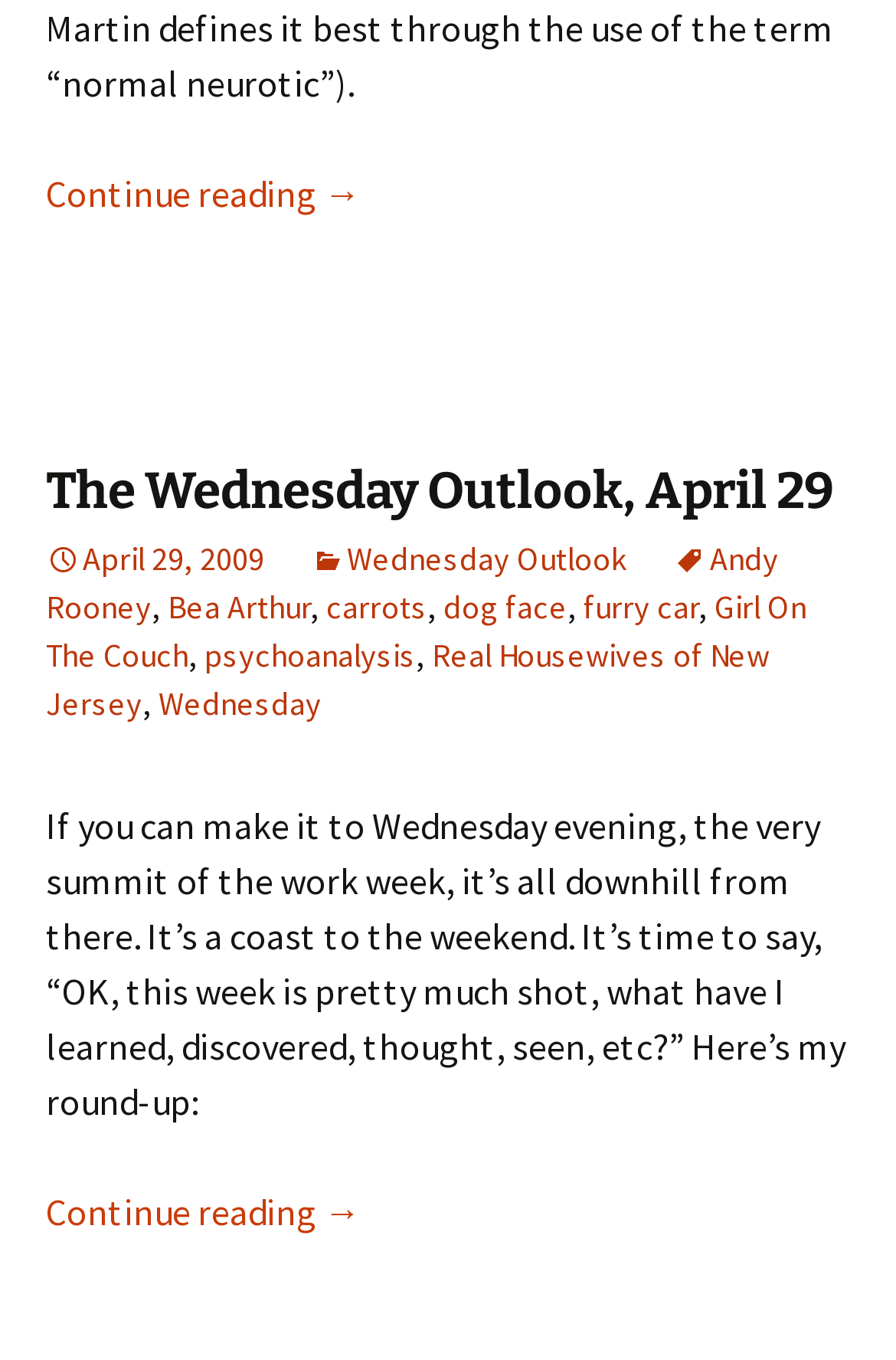Based on the visual content of the image, answer the question thoroughly: What is the topic of the article?

I inferred the topic of the article by analyzing the link element with the text ' Wednesday Outlook' which is a child of the HeaderAsNonLandmark element.